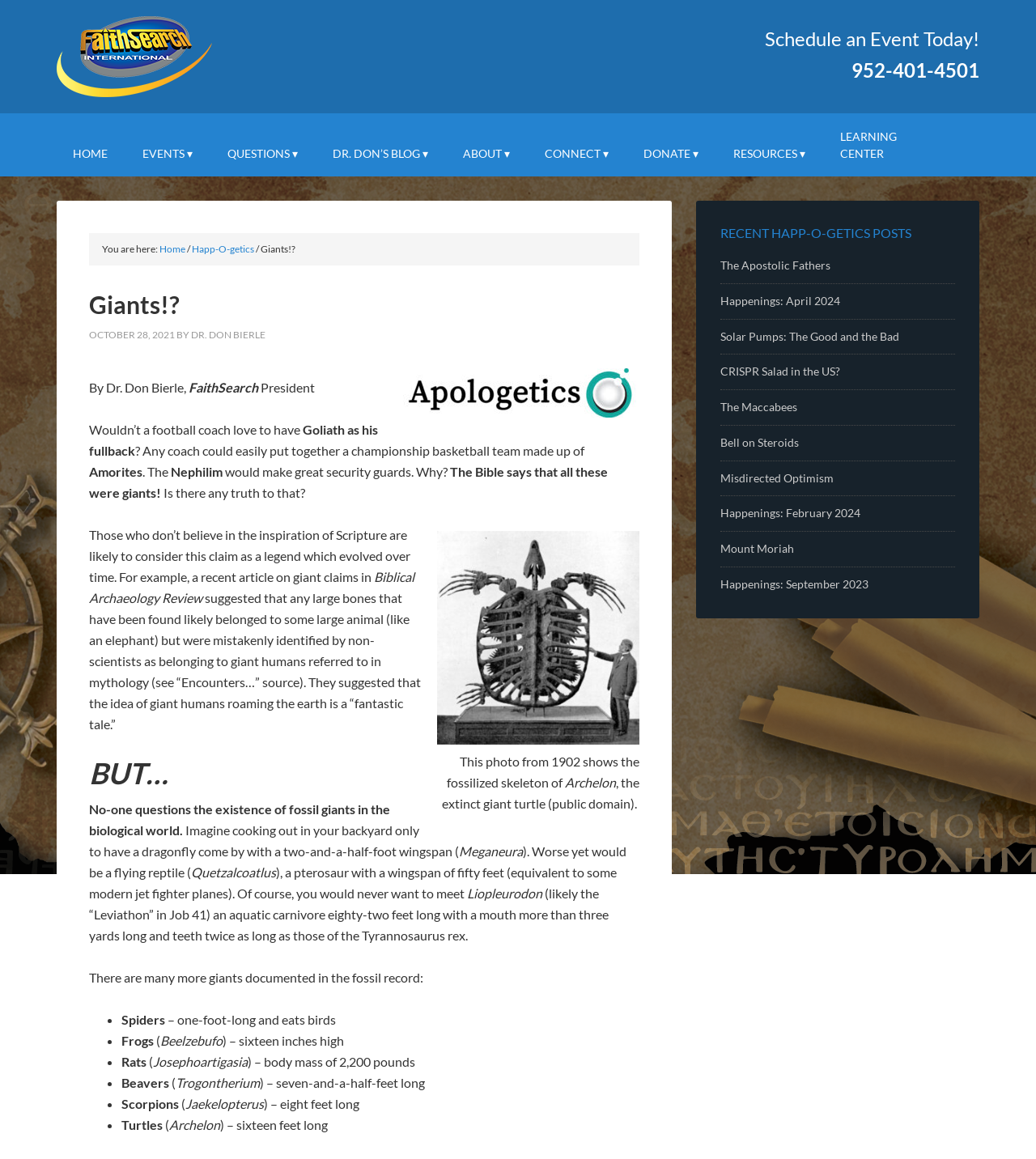Given the element description "The Apostolic Fathers", identify the bounding box of the corresponding UI element.

[0.695, 0.223, 0.804, 0.235]